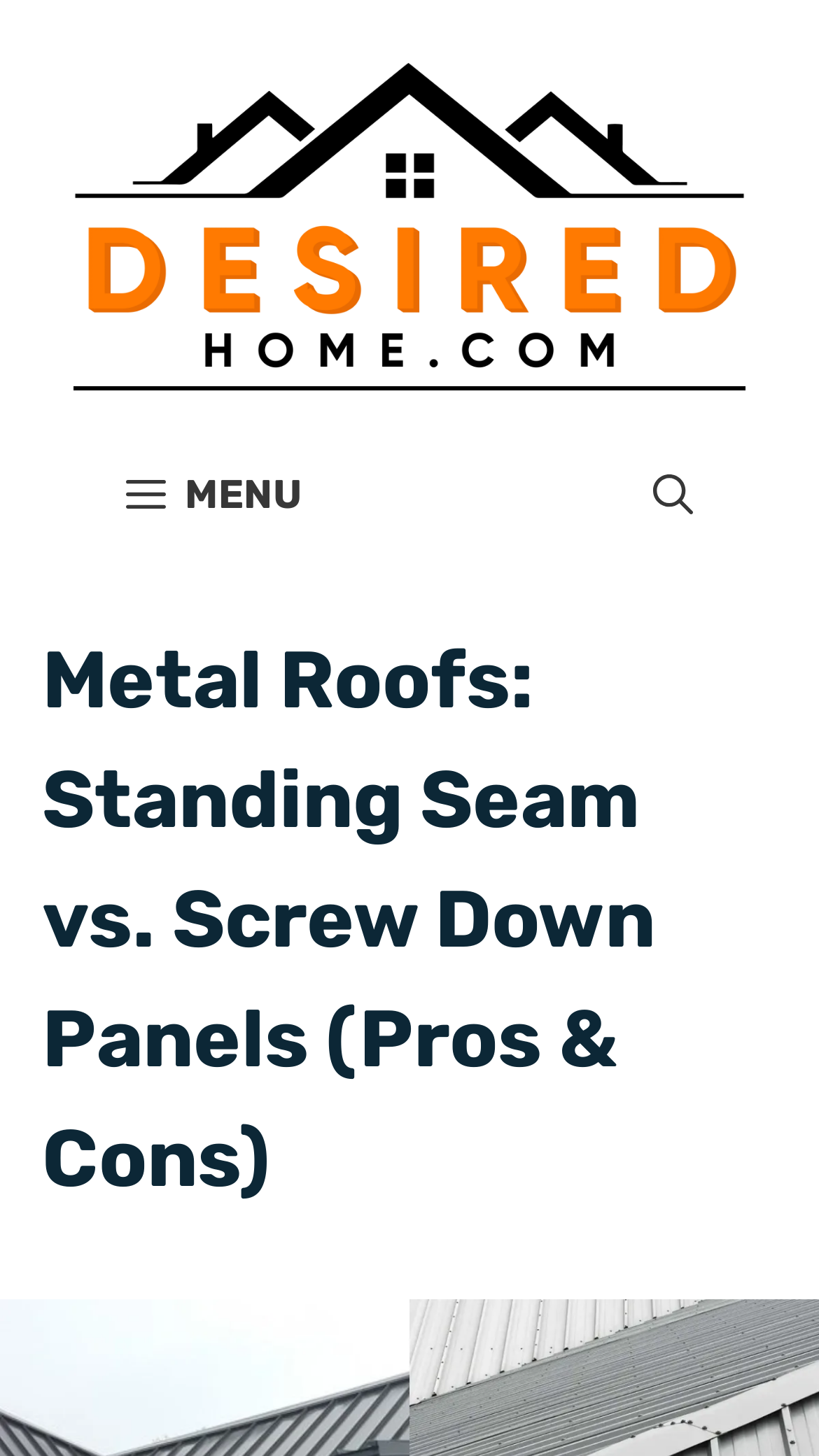What is the purpose of the search bar?
Based on the visual information, provide a detailed and comprehensive answer.

I inferred the purpose of the search bar by looking at the link element with the text 'Open Search Bar', which suggests that clicking on it will open a search function.